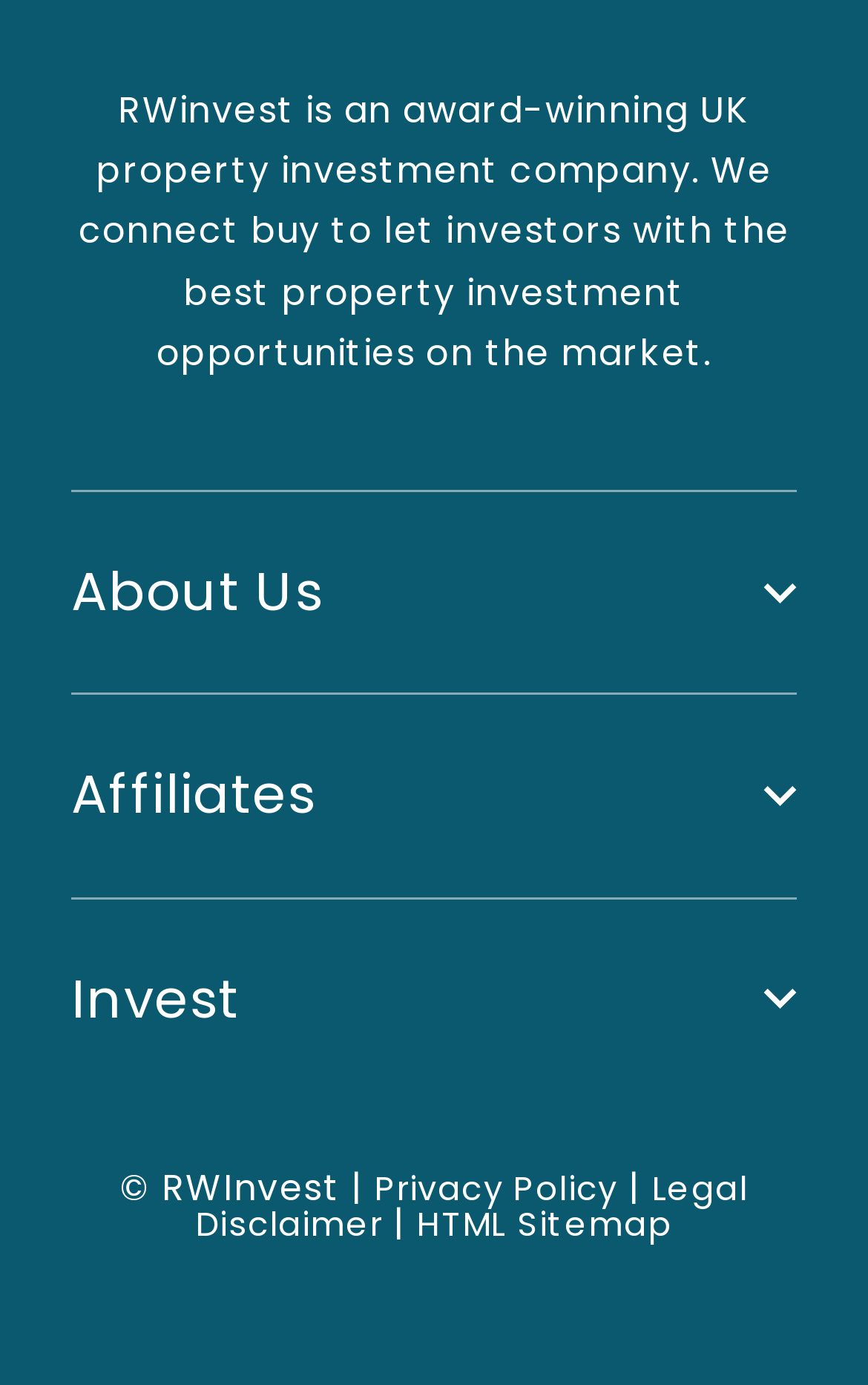Please reply to the following question with a single word or a short phrase:
What is the copyright information at the bottom of the webpage?

RWInvest